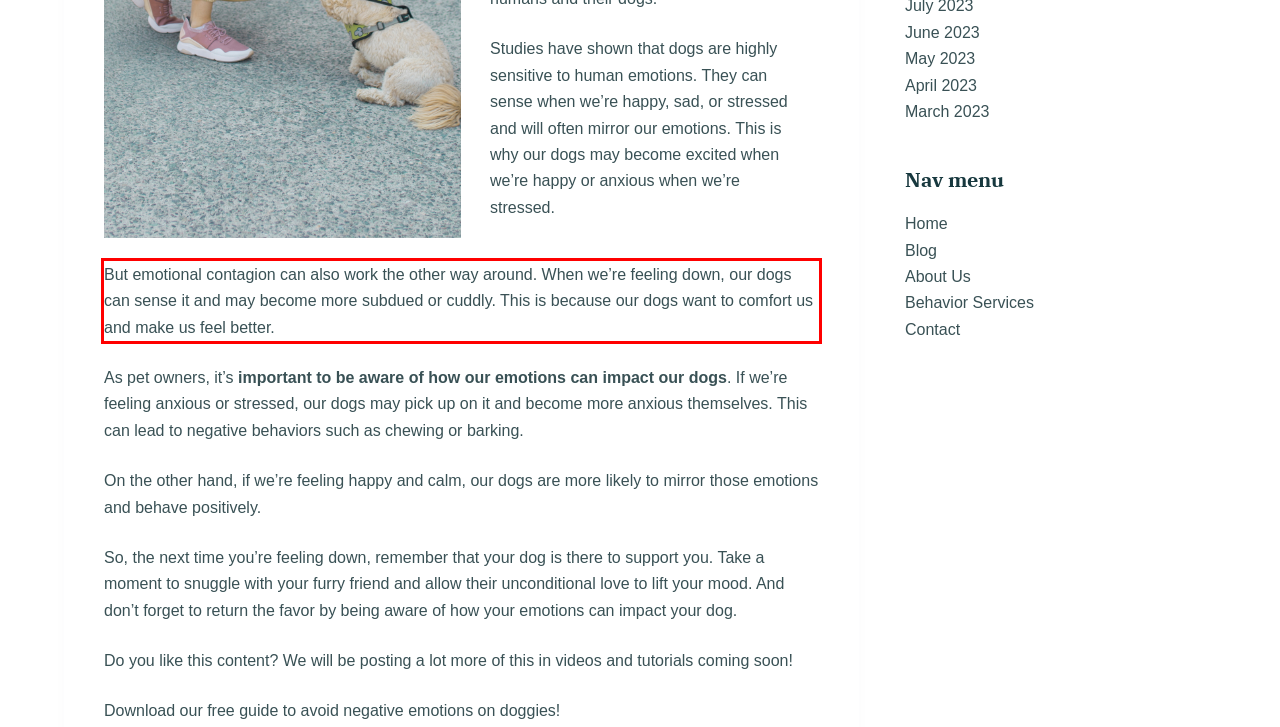Examine the screenshot of the webpage, locate the red bounding box, and generate the text contained within it.

But emotional contagion can also work the other way around. When we’re feeling down, our dogs can sense it and may become more subdued or cuddly. This is because our dogs want to comfort us and make us feel better.